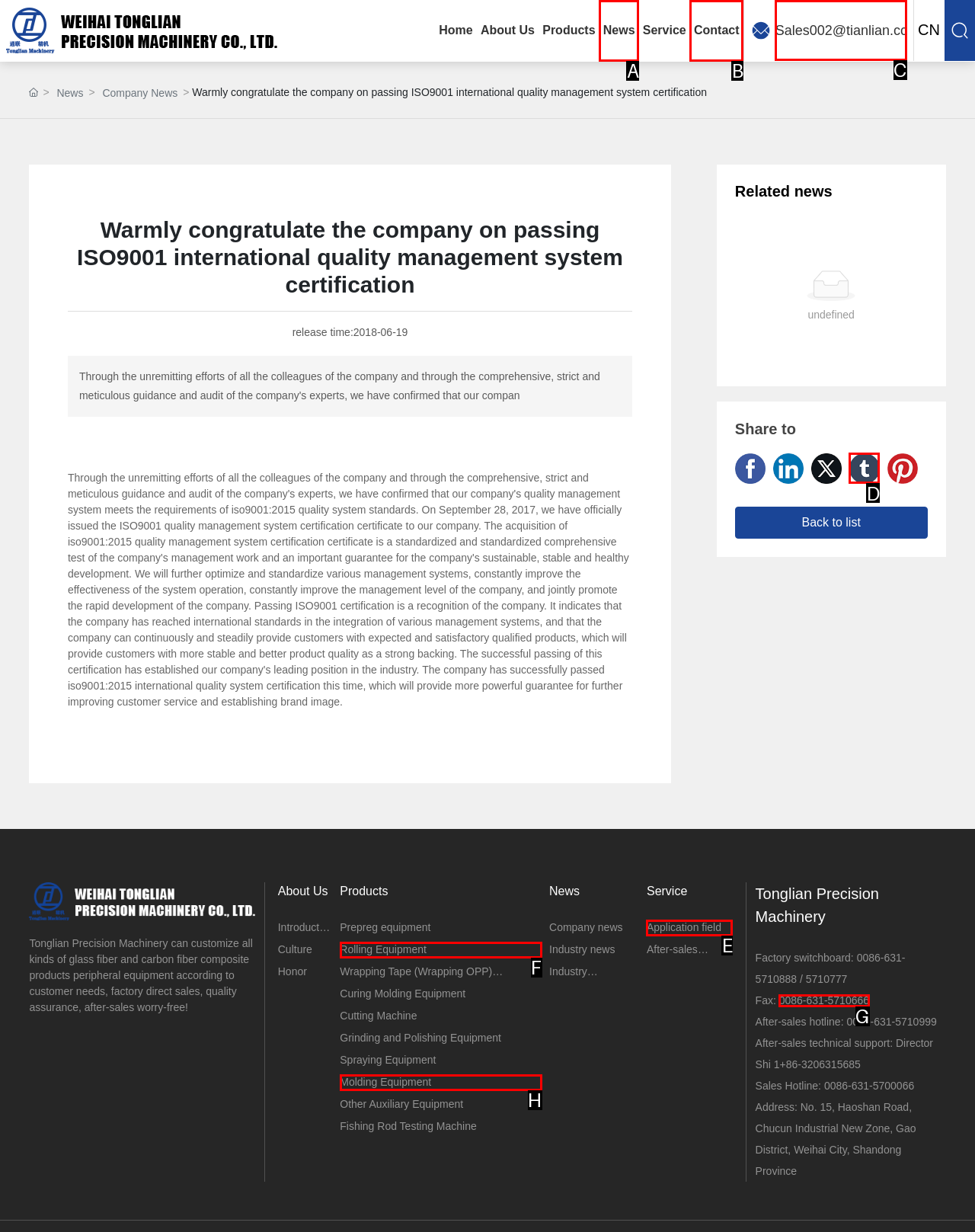Choose the letter of the option you need to click to Contact us through Sales002@tianlian.cc. Answer with the letter only.

C